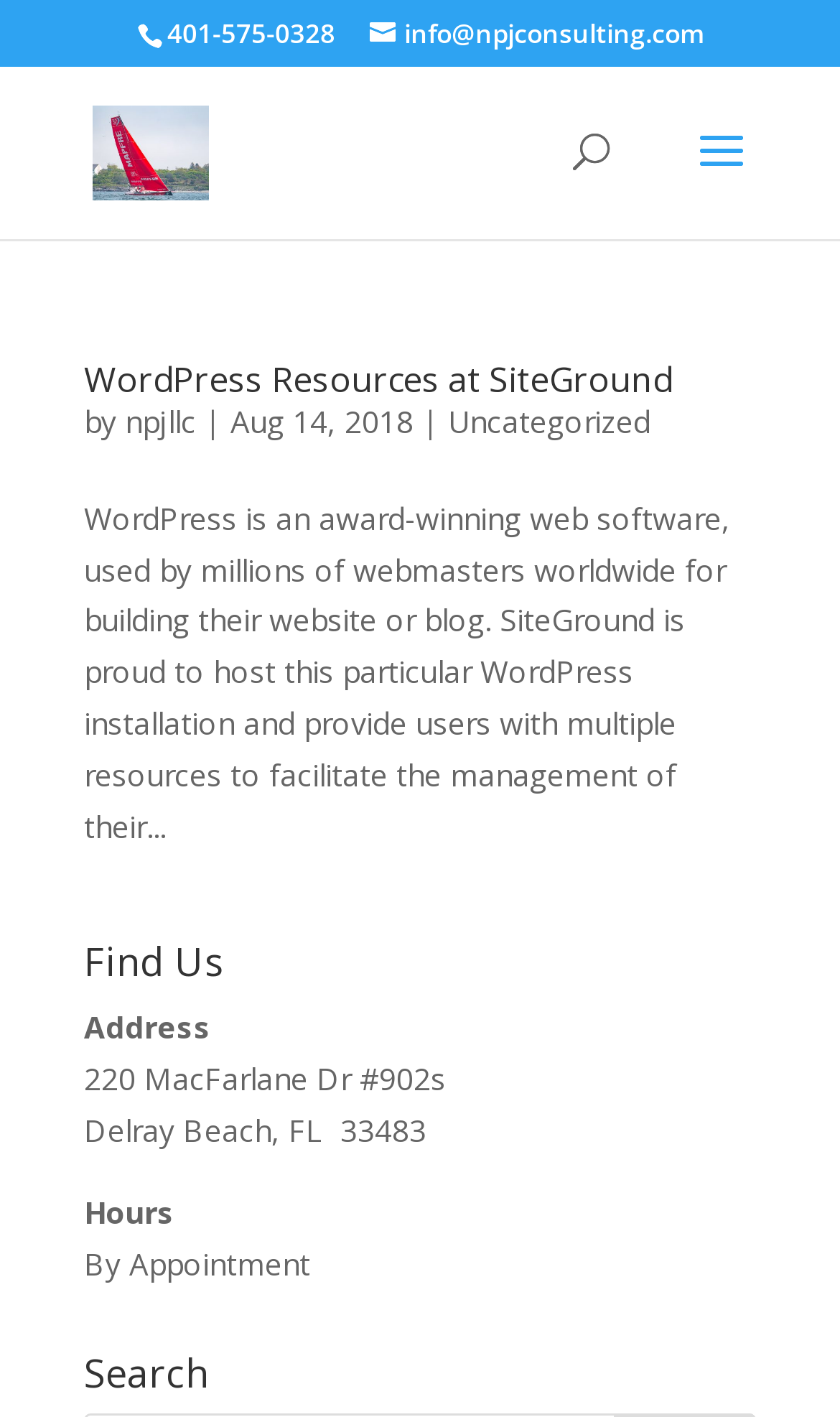Based on the element description, predict the bounding box coordinates (top-left x, top-left y, bottom-right x, bottom-right y) for the UI element in the screenshot: WordPress Resources at SiteGround

[0.1, 0.251, 0.8, 0.284]